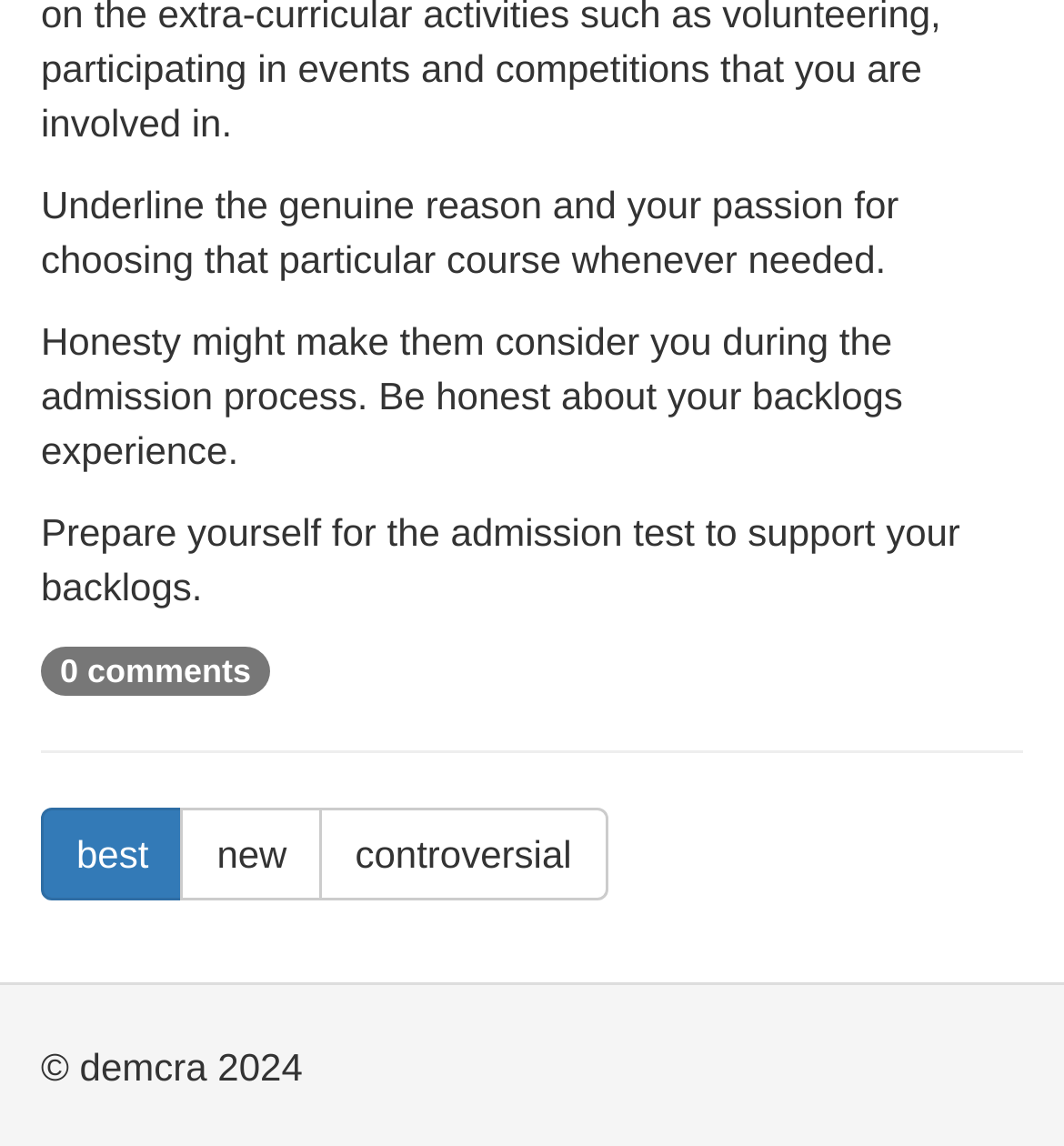Based on the element description best, identify the bounding box coordinates for the UI element. The coordinates should be in the format (top-left x, top-left y, bottom-right x, bottom-right y) and within the 0 to 1 range.

[0.038, 0.705, 0.173, 0.786]